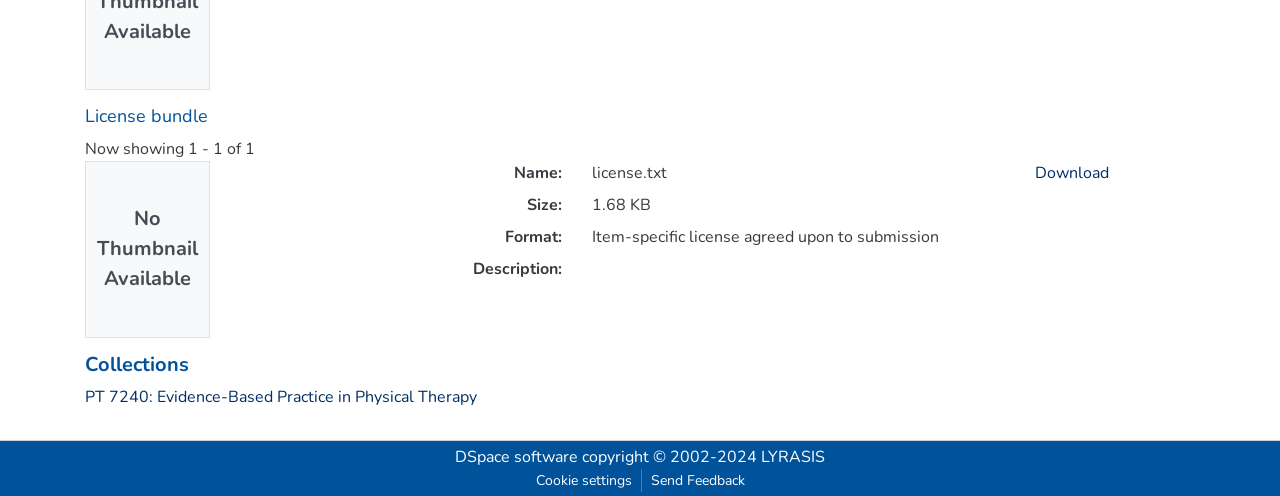What is the purpose of the 'Download' link?
Answer the question in as much detail as possible.

The question can be answered by looking at the link element with the text 'Download' and its position near the description list of the license bundle, which suggests that it is used to download the license bundle.